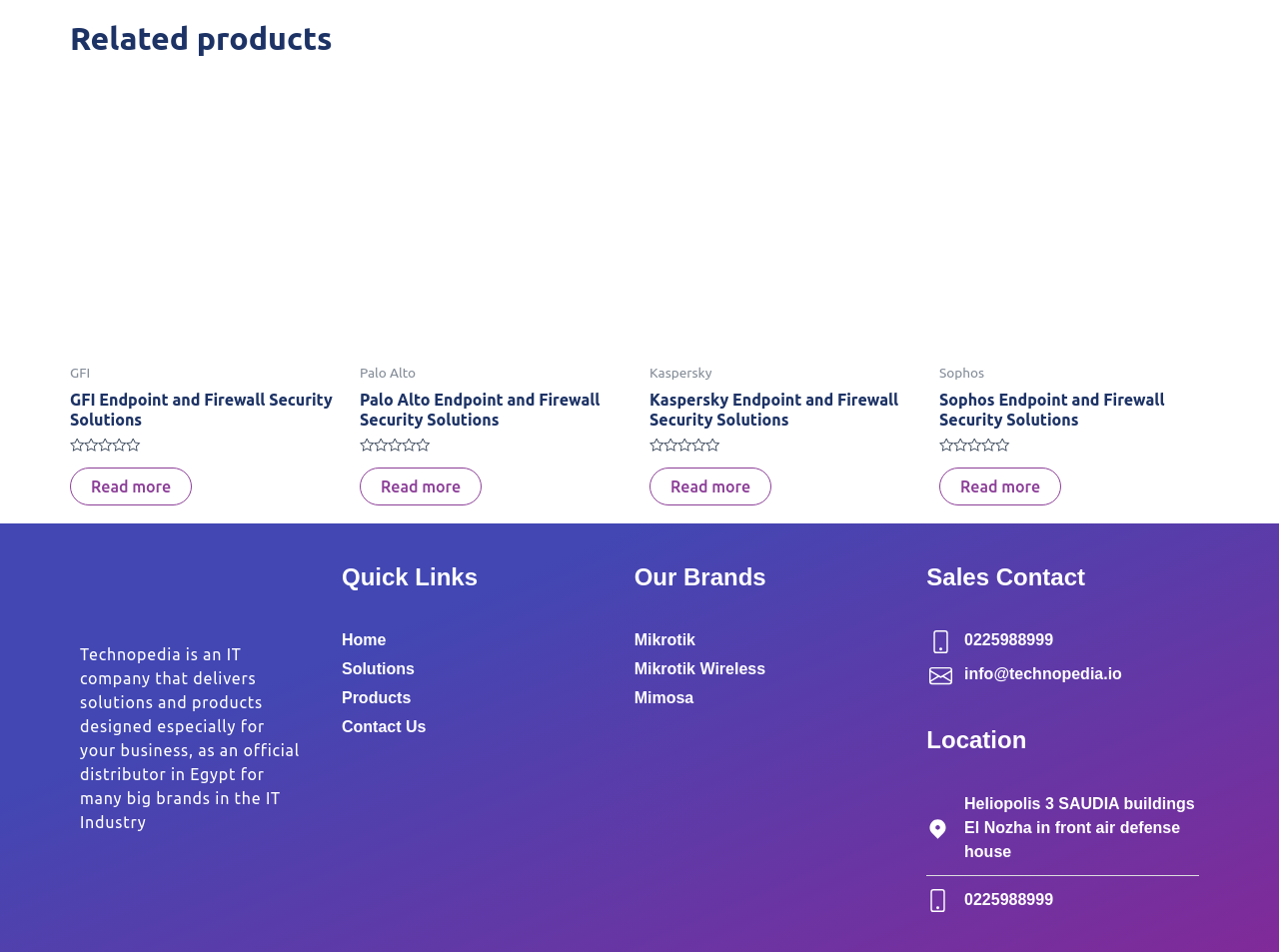Identify the bounding box coordinates for the element you need to click to achieve the following task: "Read more about MustGrow receives California registration and organic approval for TerraSanteᵀᴹ biofertility product". Provide the bounding box coordinates as four float numbers between 0 and 1, in the form [left, top, right, bottom].

None